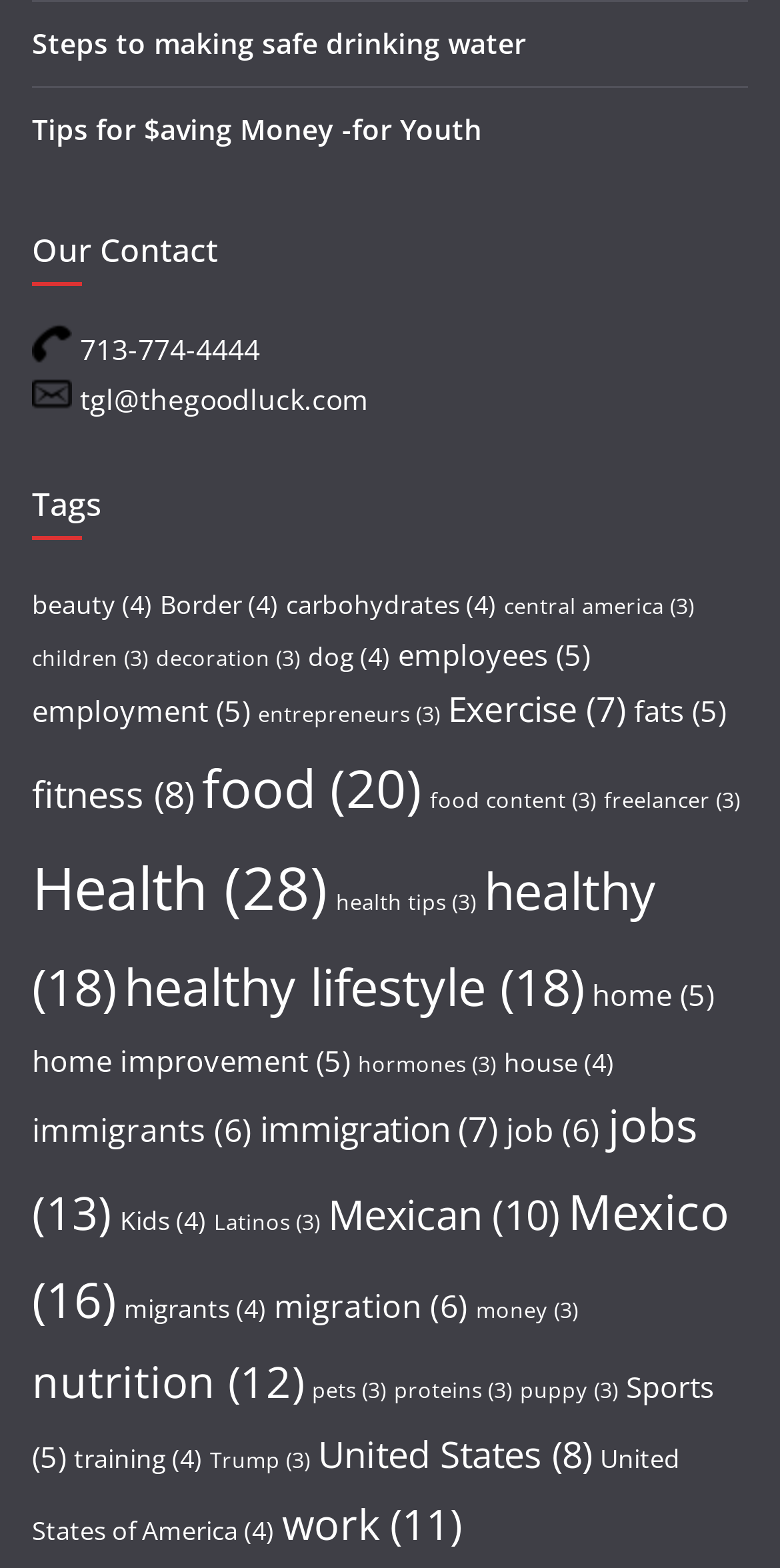Please provide a comprehensive response to the question below by analyzing the image: 
What is the title of the section above the tags?

I looked at the section above the tags on the webpage and found a heading that says 'Our Contact'. This is the title of that section.